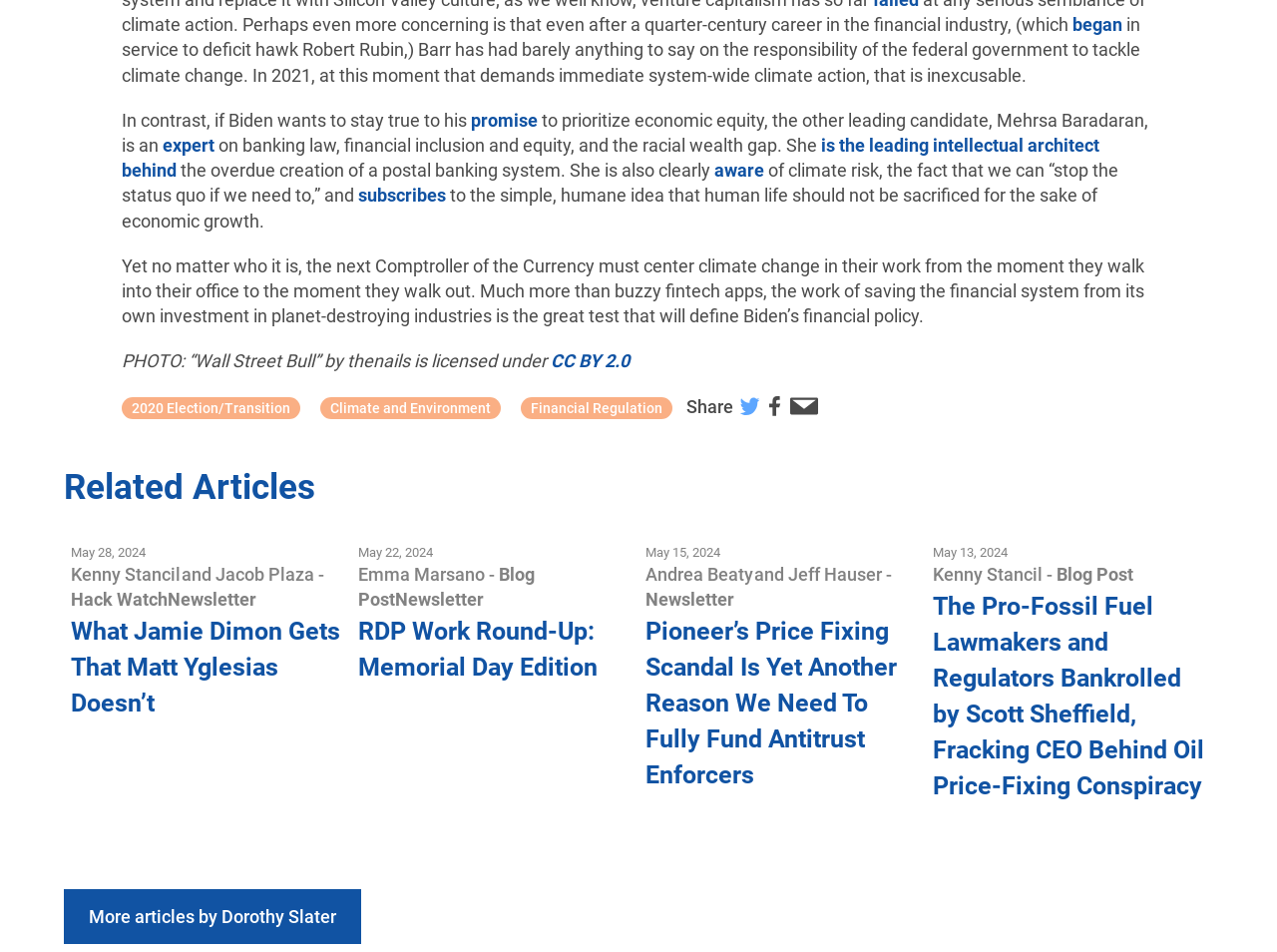Please specify the bounding box coordinates of the region to click in order to perform the following instruction: "Read the article about What Jamie Dimon Gets That Matt Yglesias Doesn’t".

[0.055, 0.648, 0.266, 0.754]